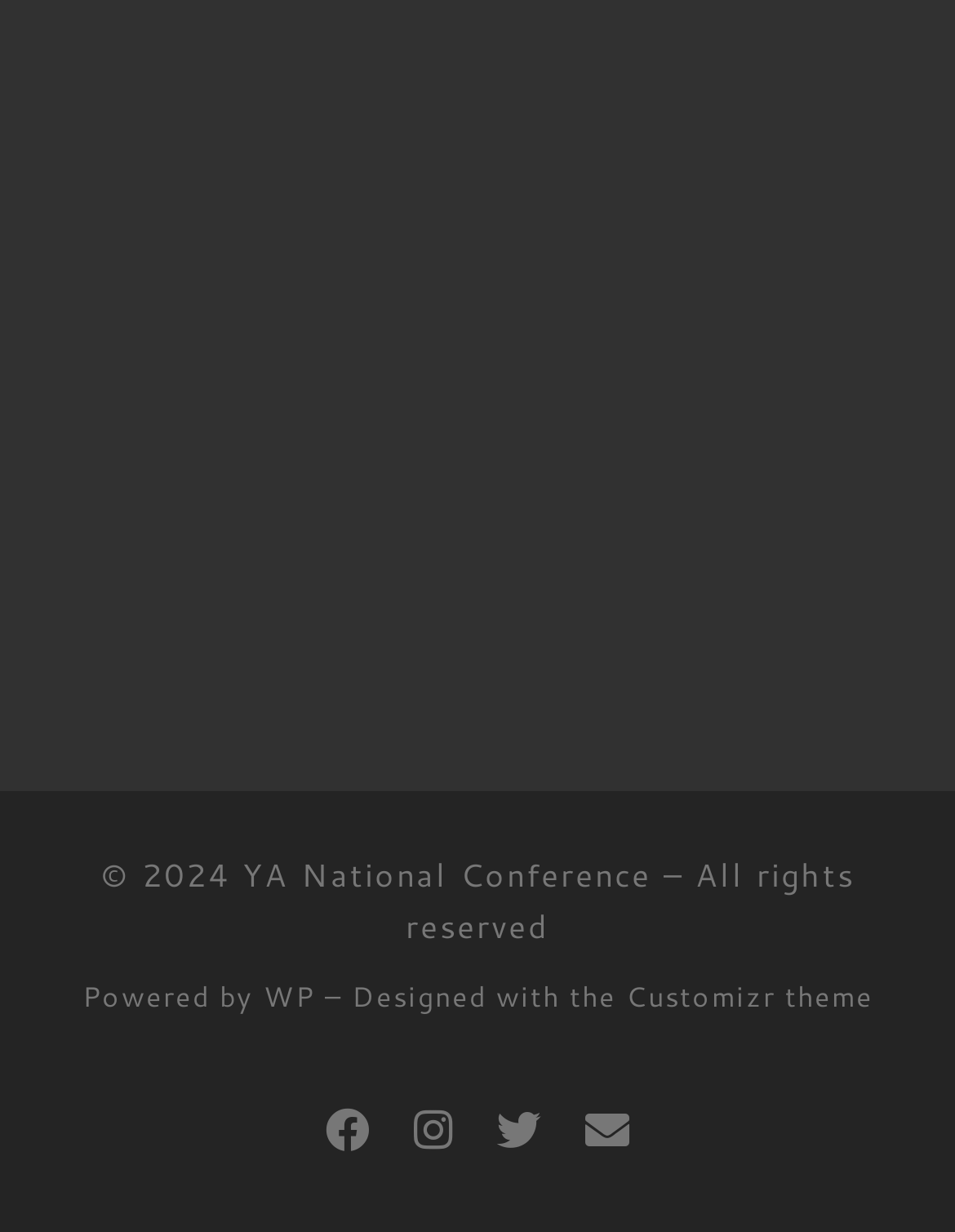What is the name of the theme used?
Carefully analyze the image and provide a thorough answer to the question.

The name of the theme used can be found at the bottom of the webpage, where it says 'Powered by ... – Designed with the Customizr theme'.